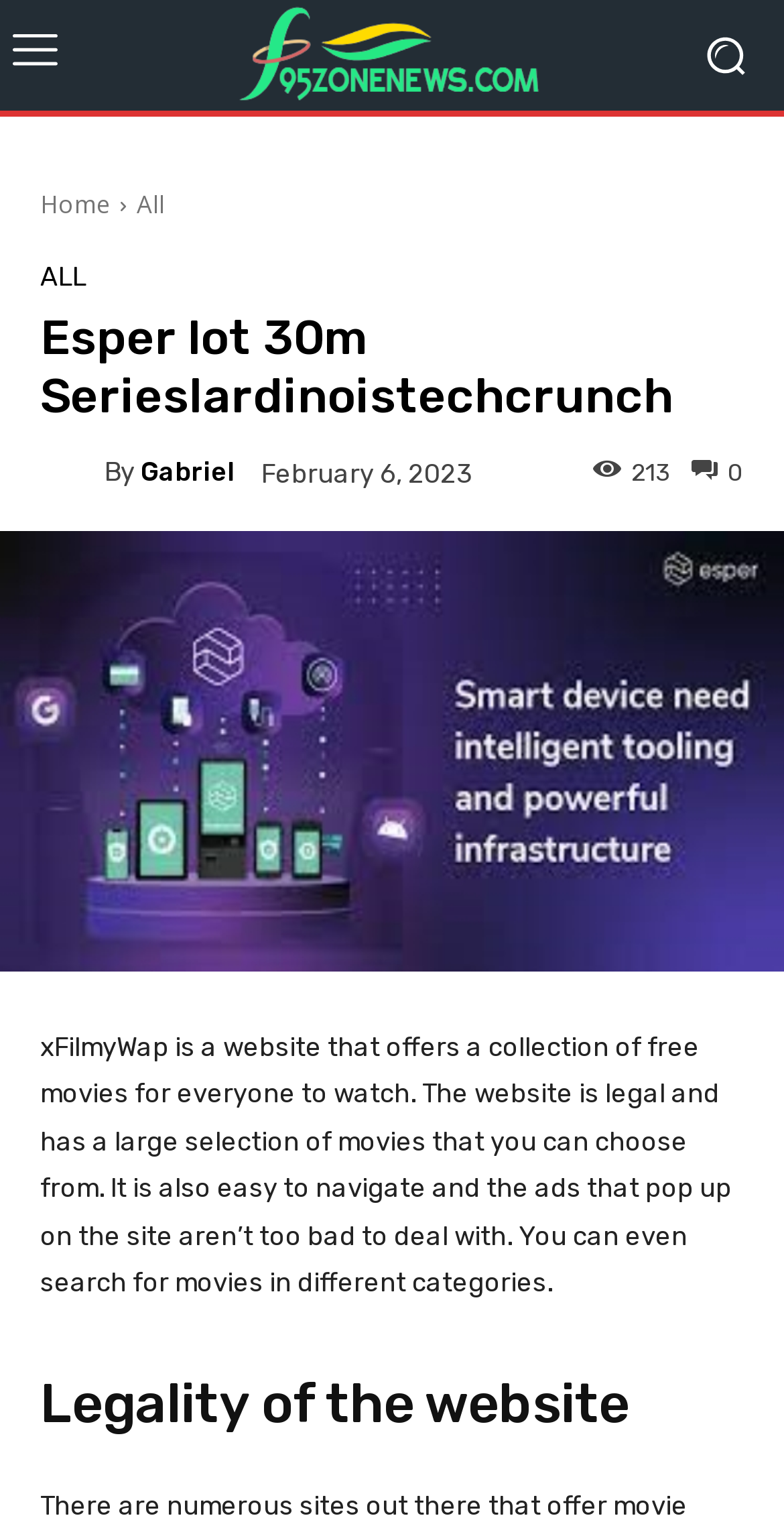Find the coordinates for the bounding box of the element with this description: "title="Esper Iot 30m Serieslardinoistechcrunch"".

[0.0, 0.349, 1.0, 0.64]